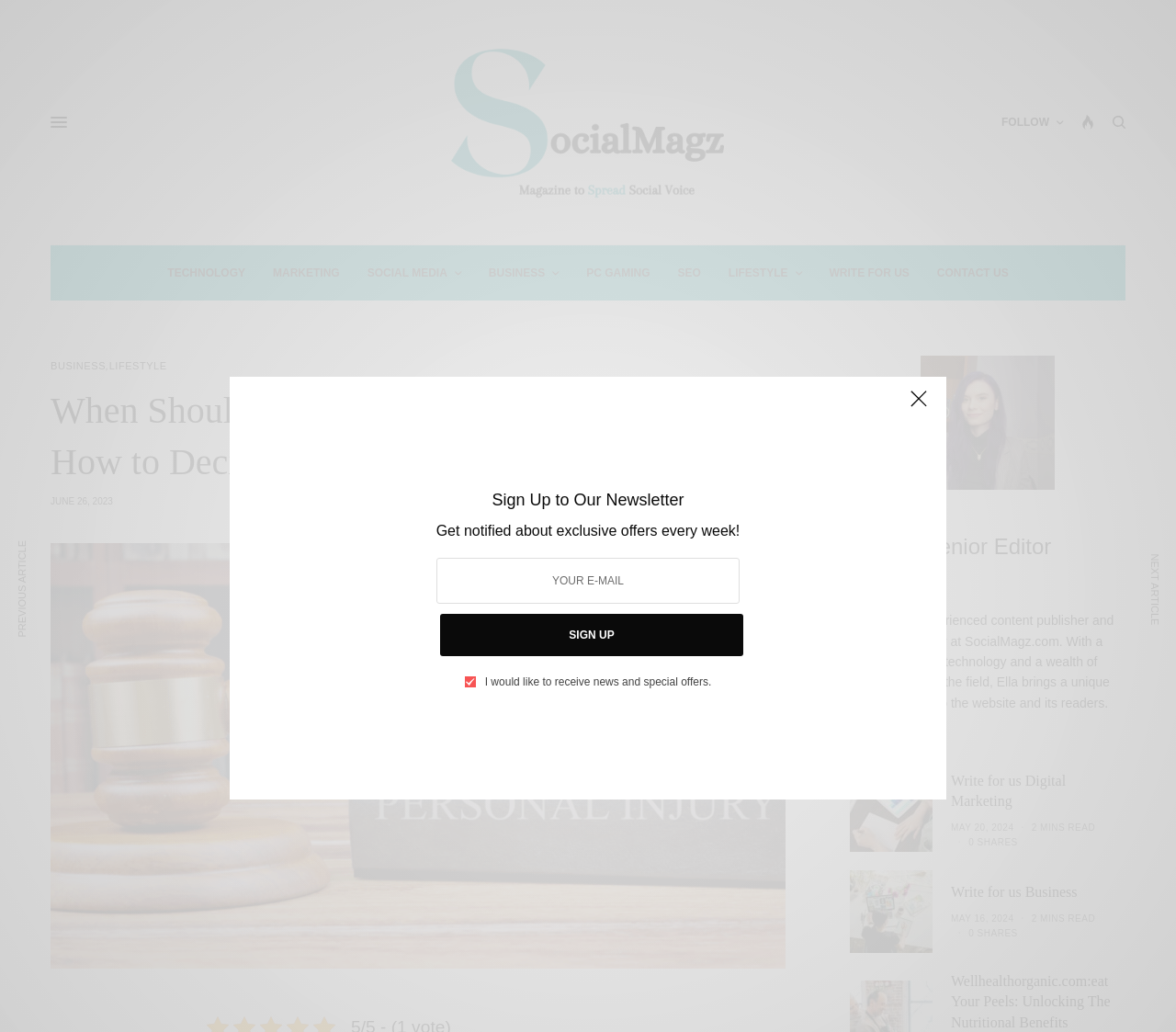Please identify the bounding box coordinates of the element on the webpage that should be clicked to follow this instruction: "Click on the TECHNOLOGY link". The bounding box coordinates should be given as four float numbers between 0 and 1, formatted as [left, top, right, bottom].

[0.142, 0.237, 0.209, 0.291]